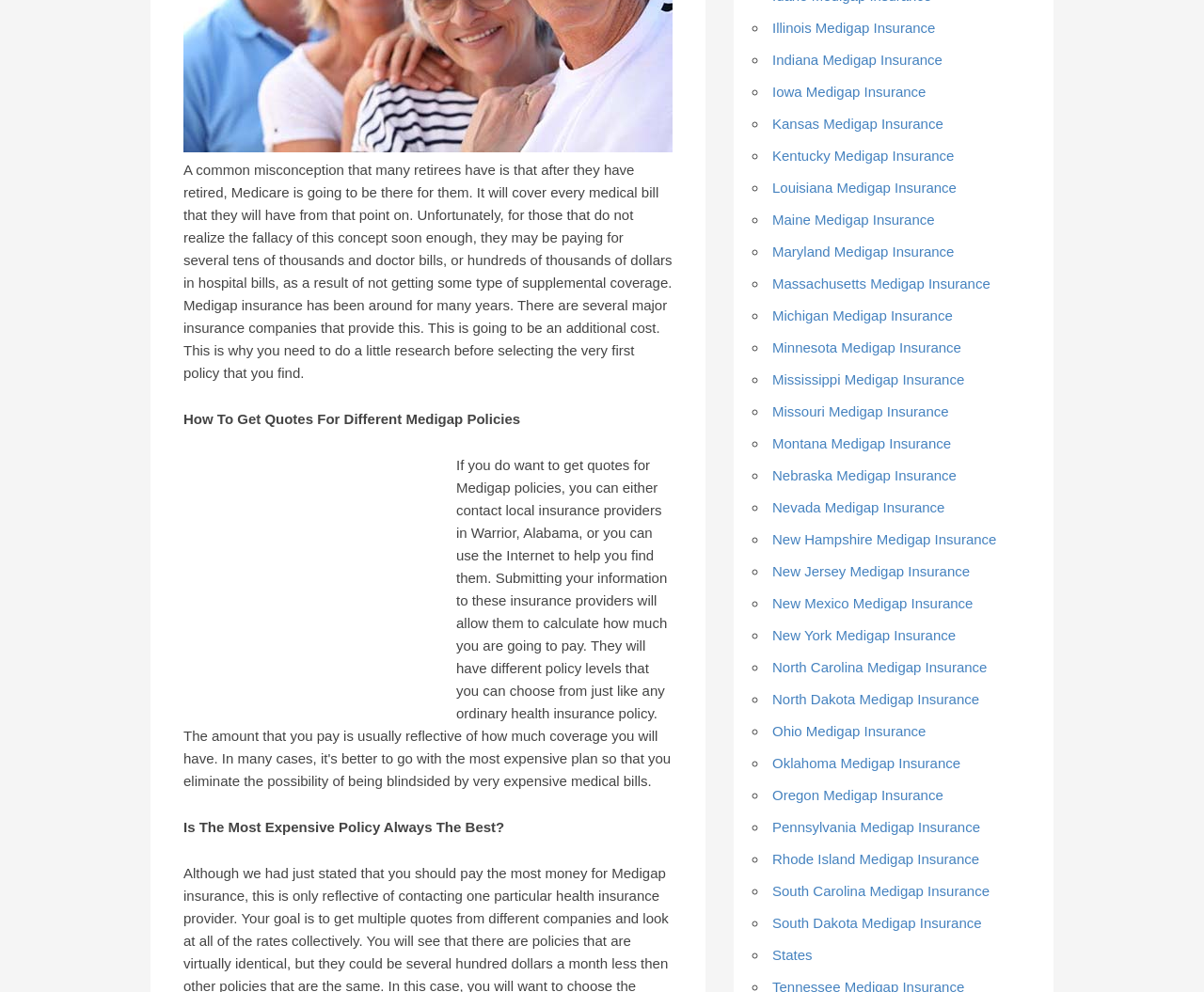Identify the bounding box coordinates for the region to click in order to carry out this instruction: "Explore Iowa Medigap Insurance". Provide the coordinates using four float numbers between 0 and 1, formatted as [left, top, right, bottom].

[0.641, 0.084, 0.769, 0.1]